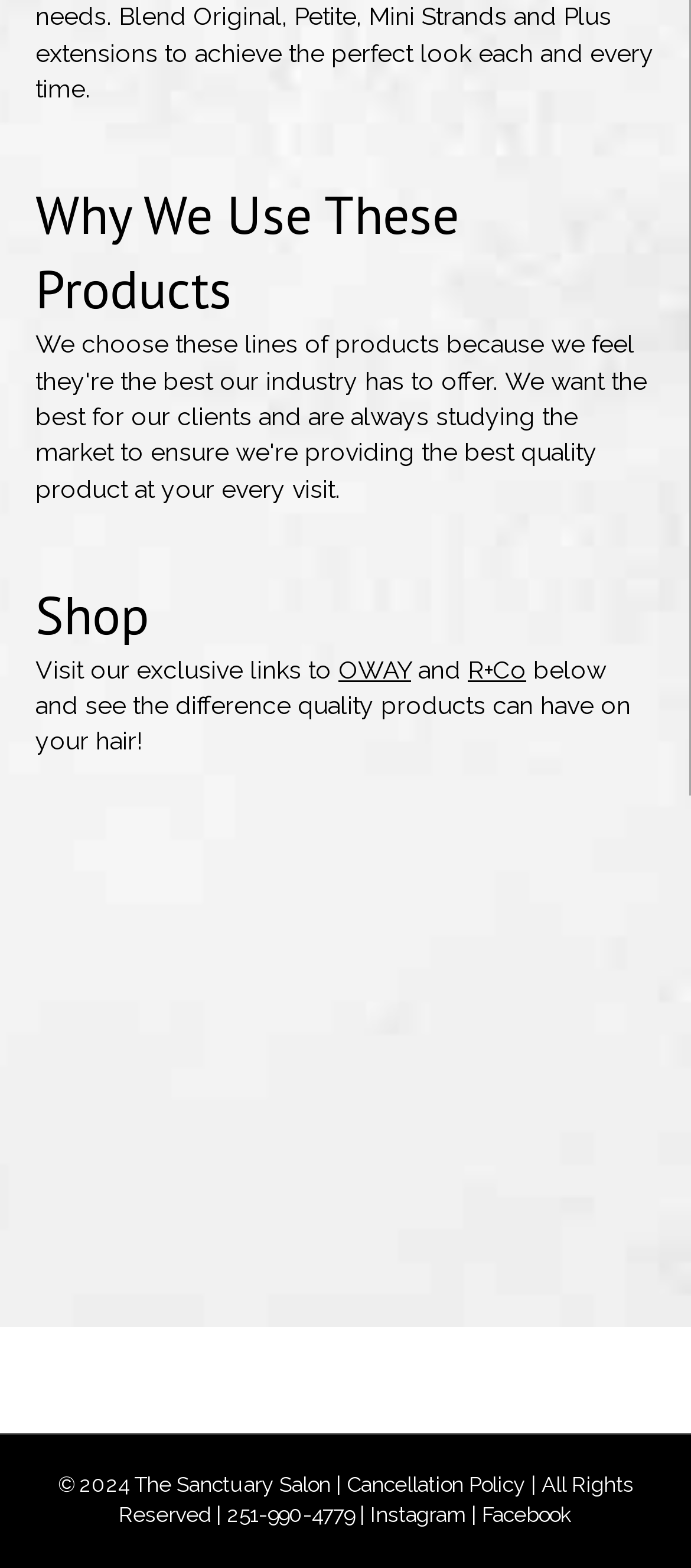What is the name of the salon?
Answer the question with just one word or phrase using the image.

The Sanctuary Salon